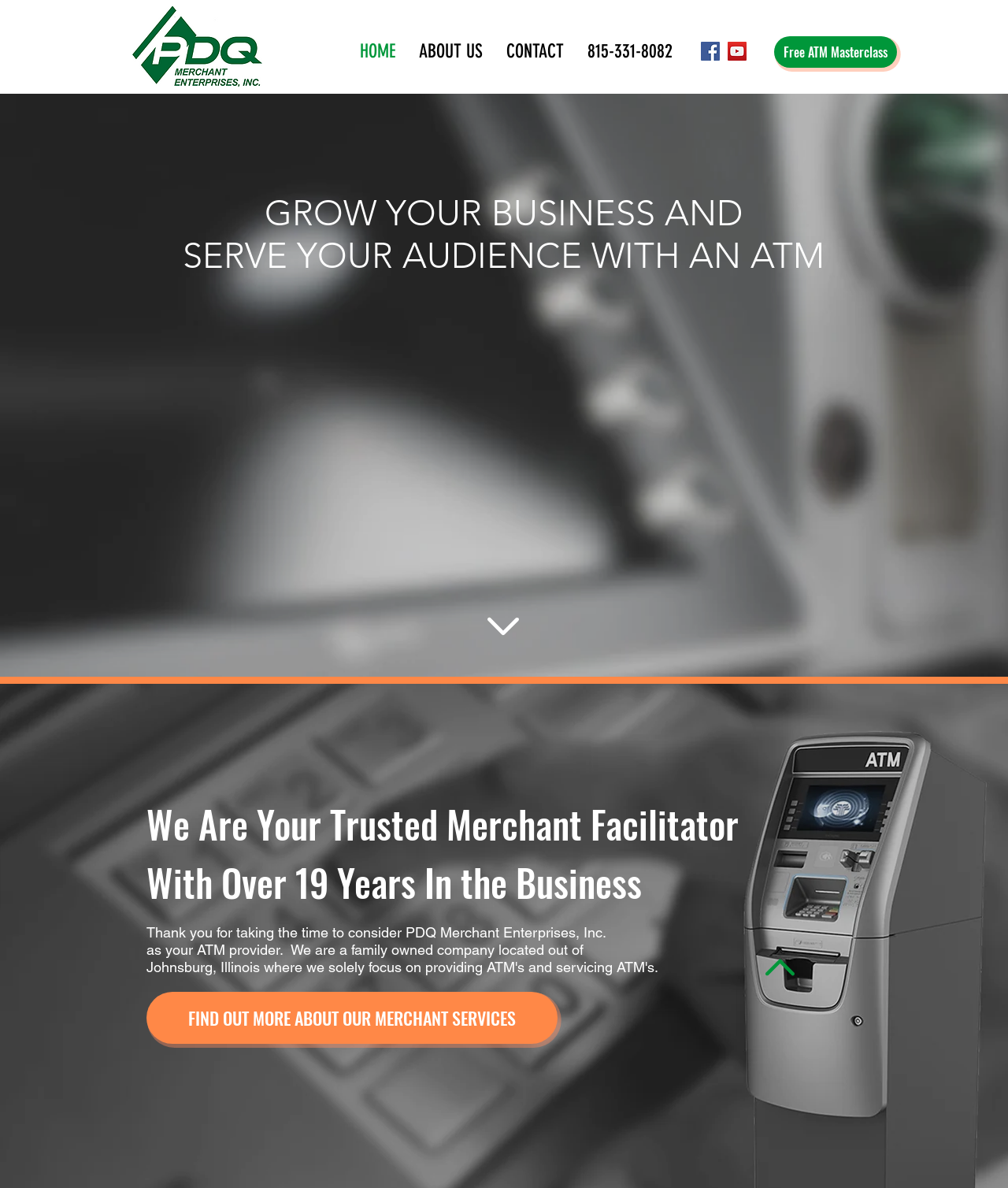Specify the bounding box coordinates of the region I need to click to perform the following instruction: "Click the Free ATM Masterclass link". The coordinates must be four float numbers in the range of 0 to 1, i.e., [left, top, right, bottom].

[0.768, 0.031, 0.89, 0.057]